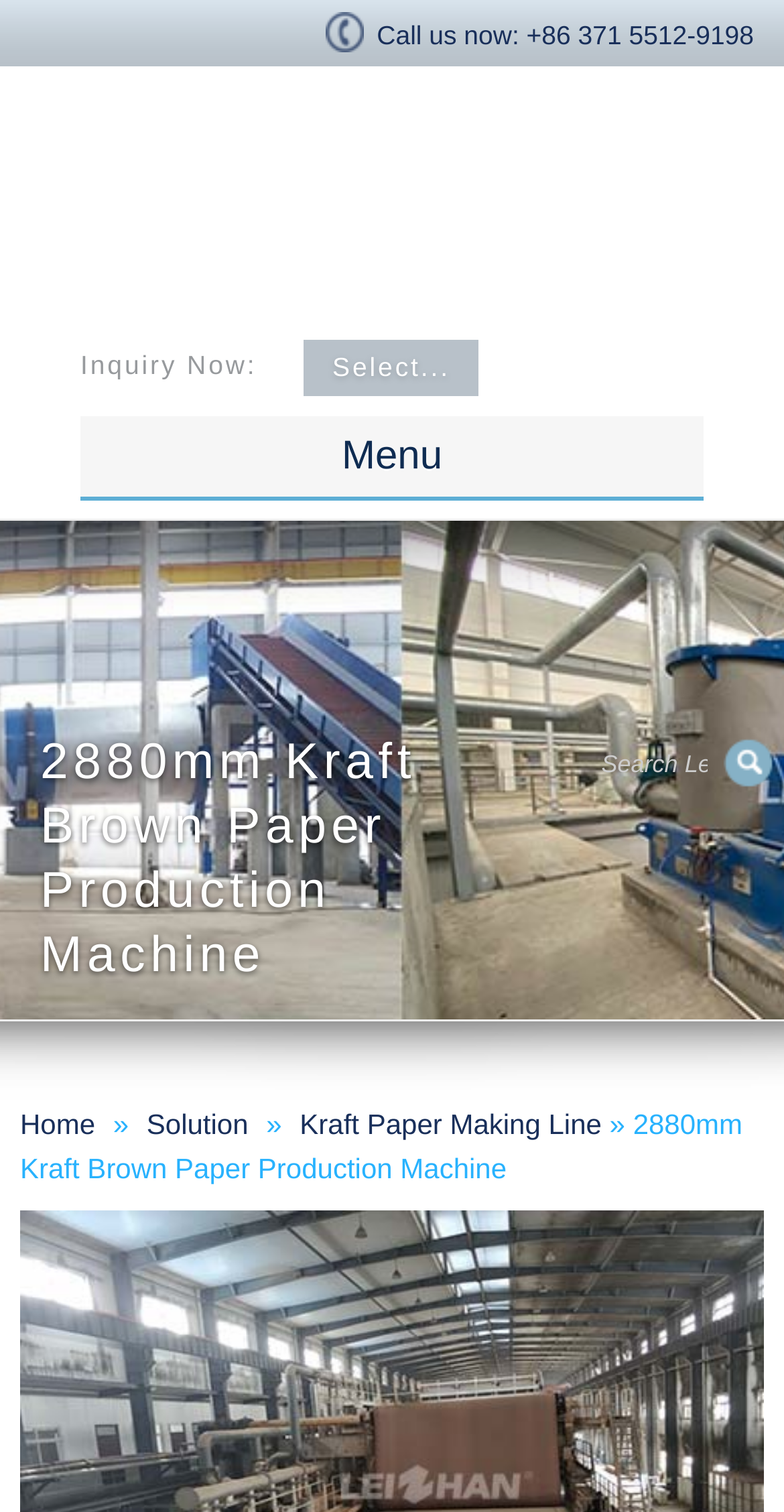What is the purpose of the textbox?
Please answer the question as detailed as possible based on the image.

I inferred the purpose of the textbox by its proximity to the 'Inquiry Now:' static text element and the 'Submit' button, suggesting that users can input information to inquire about the product.